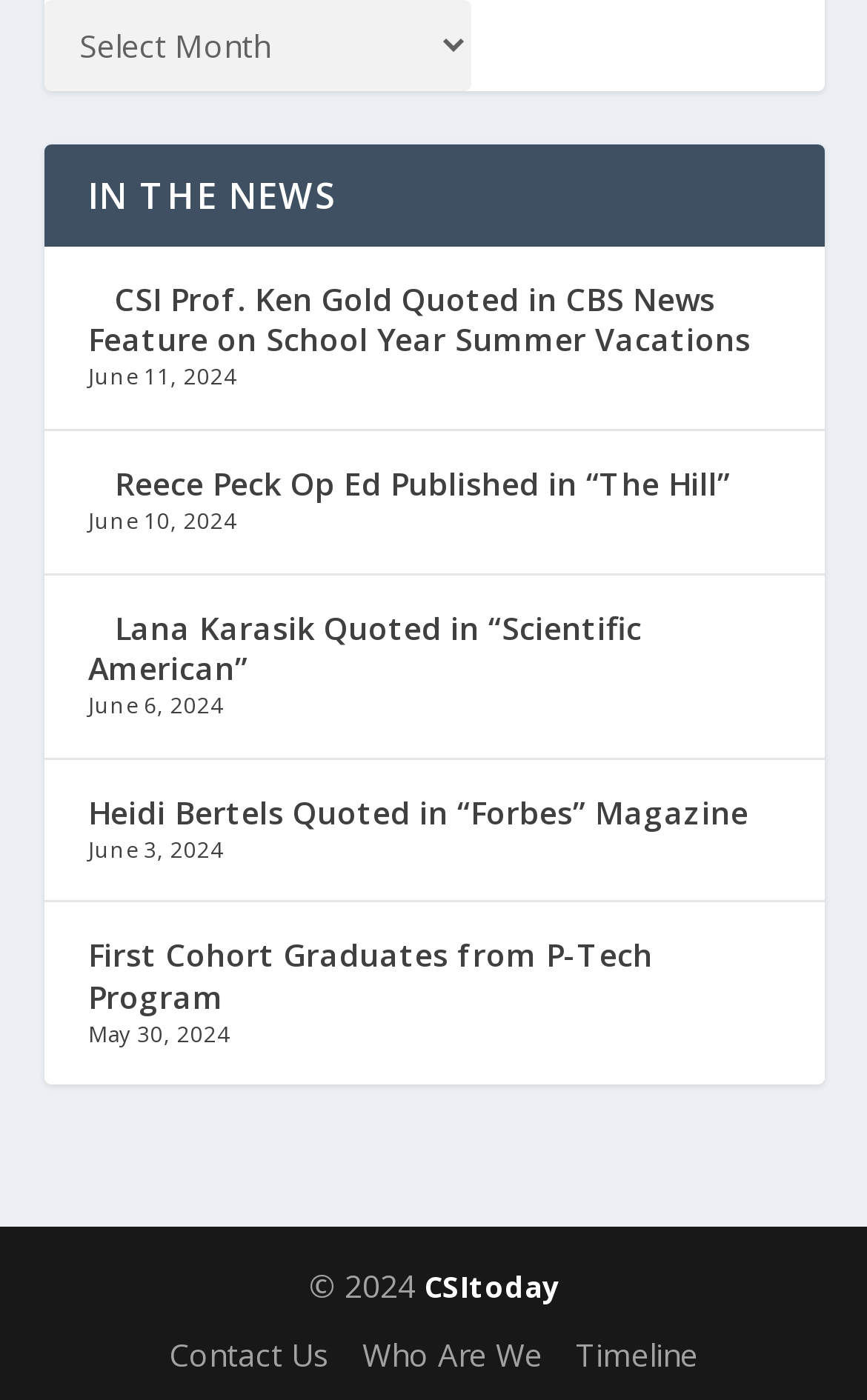What is the date of the second news article?
Look at the image and respond with a one-word or short phrase answer.

June 10, 2024